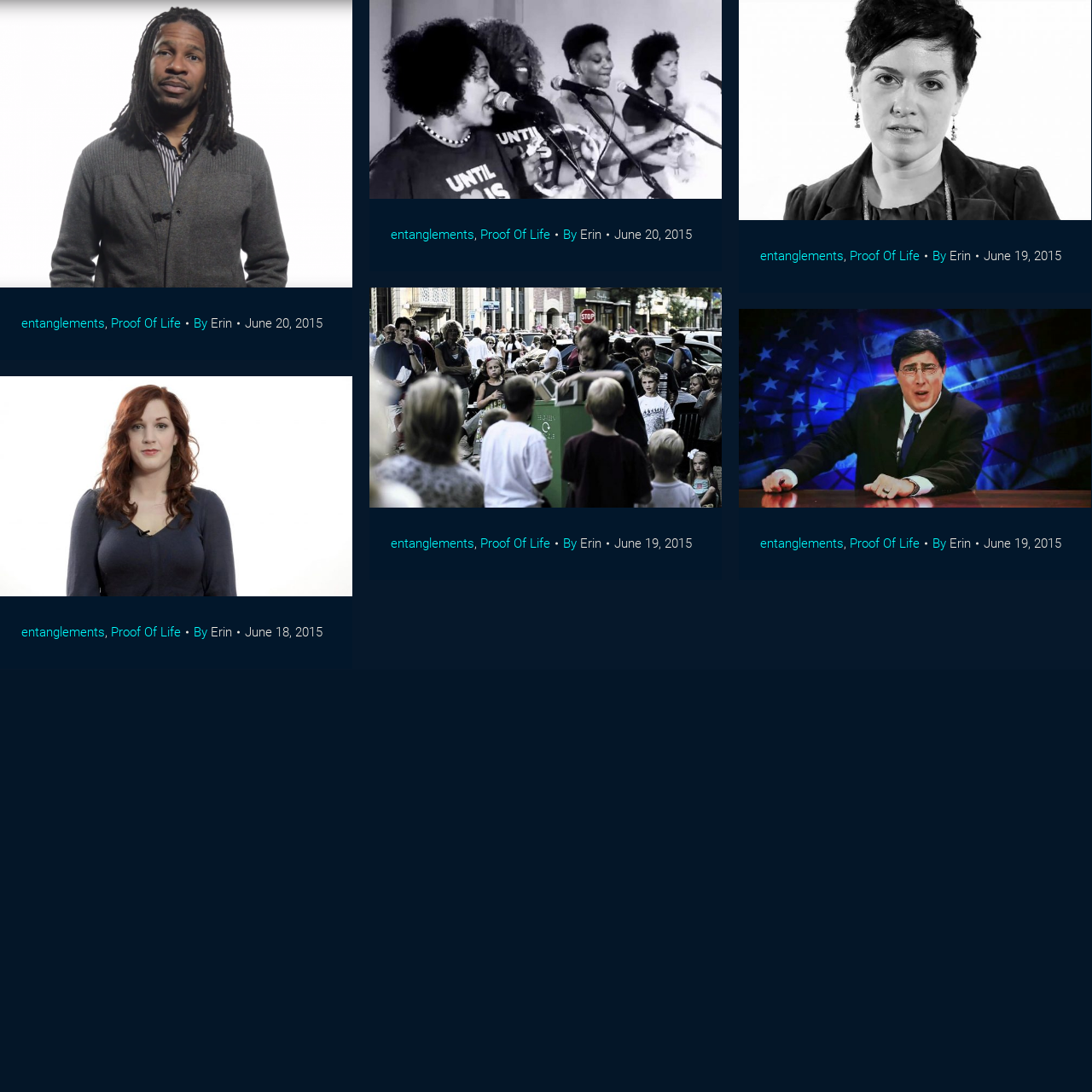What are the common tags among the articles?
Please use the visual content to give a single word or phrase answer.

entanglements, Proof Of Life